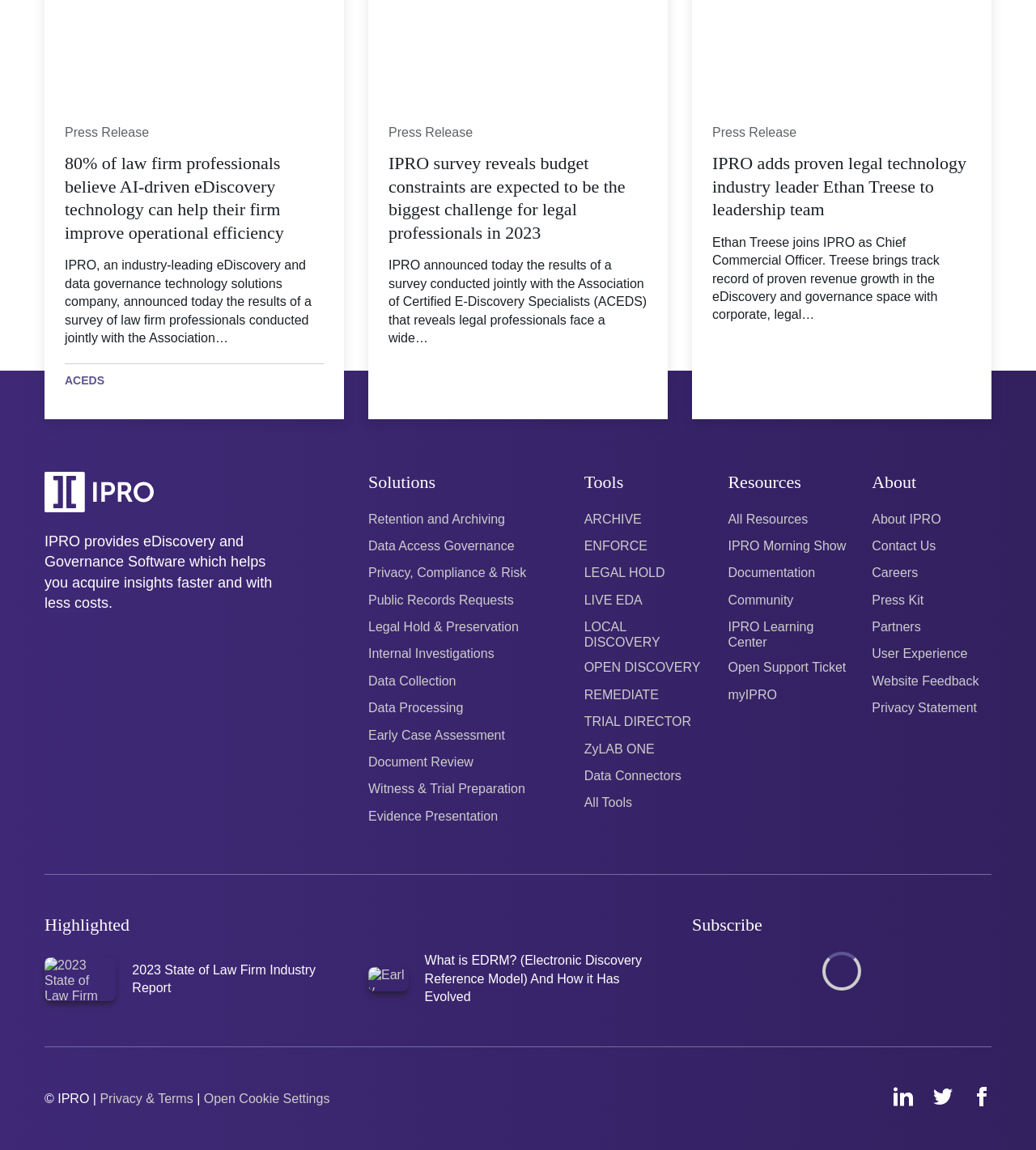What is the topic of the survey mentioned in the first press release?
Please provide a single word or phrase as your answer based on the image.

law firm professionals